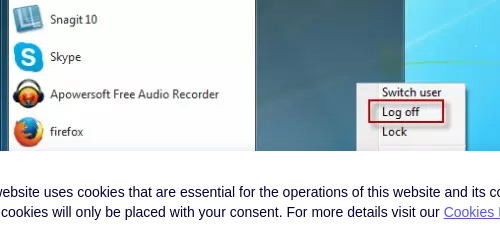What are the other options besides 'Log off' in the Start menu?
Please provide a full and detailed response to the question.

In addition to the 'Log off' option, the Start menu also features other options like 'Switch user' and 'Lock'. These options are visible in the screenshot, which provides a visual representation of the Windows 7 interface for logging off a computer.